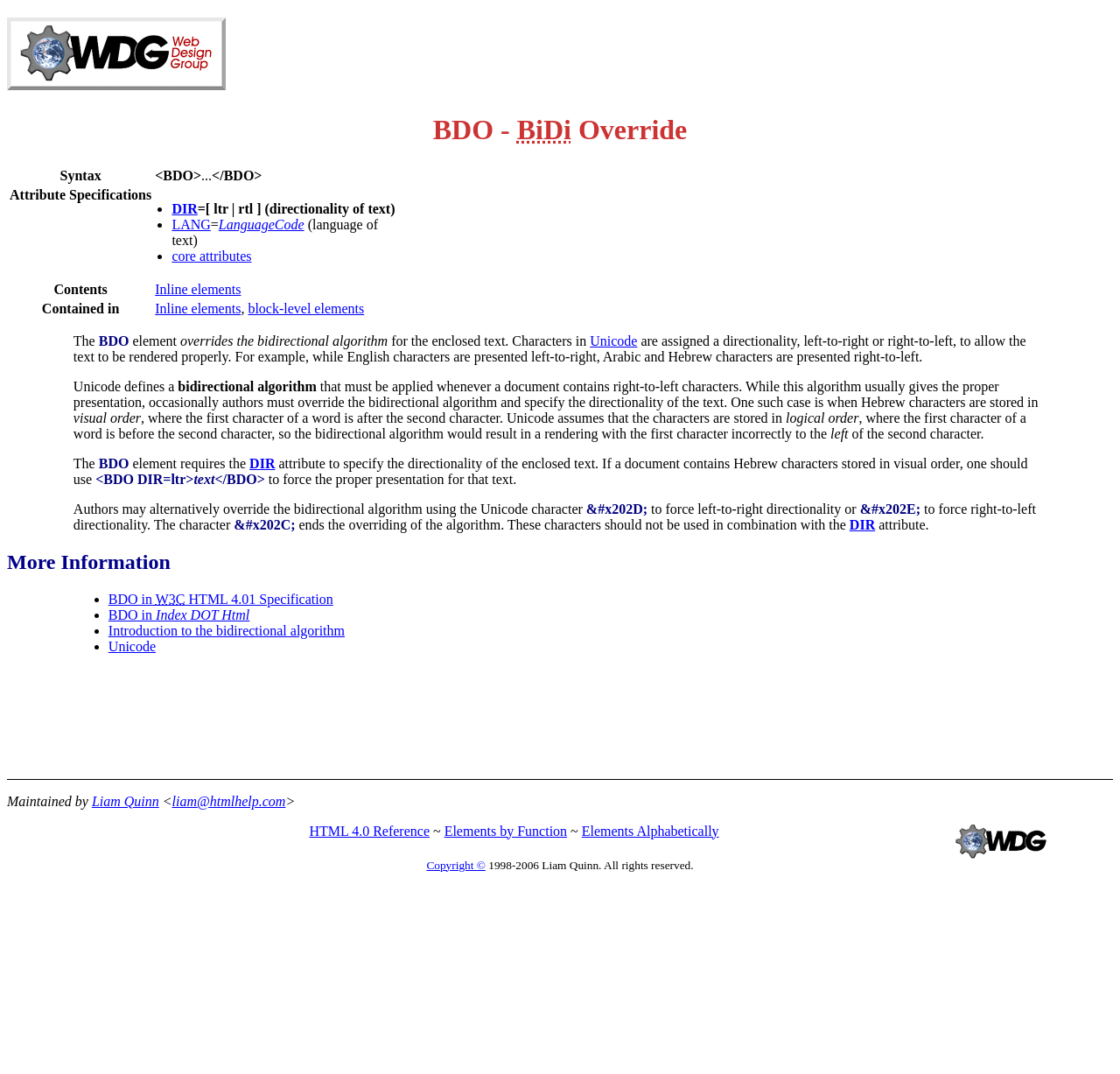Determine the bounding box coordinates for the region that must be clicked to execute the following instruction: "Click the link 'DIR'".

[0.153, 0.187, 0.176, 0.201]